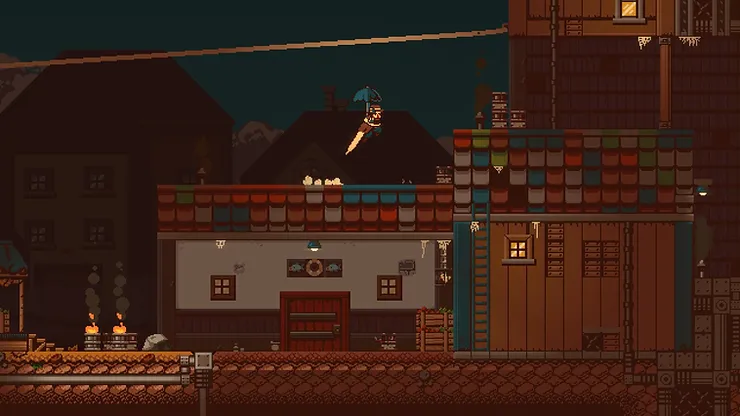Generate an elaborate caption for the image.

The image depicts a vibrant scene from the video game "Gunbrella," characterized by its distinctive pixel art style. In the foreground, a character with an umbrella is seen executing a dynamic jump across rooftops, wielding a weapon that resembles both an umbrella and a gun. The backdrop features a rustic town setting, complete with colorful buildings adorned with shingles and wooden planks. 

To the left, a cooking area with smoke rising hints at a bustling atmosphere. Below, a ladder leads to the upper level, connecting various parts of the environment. The overall color palette is rich and moody, emphasizing the game's adventurous tone and setting, while the architecture reflects a charming yet gritty reality, perfect for exploration and action. This moment captures the essence of a unique blend of action, mechanics, and storytelling inherent in "Gunbrella."